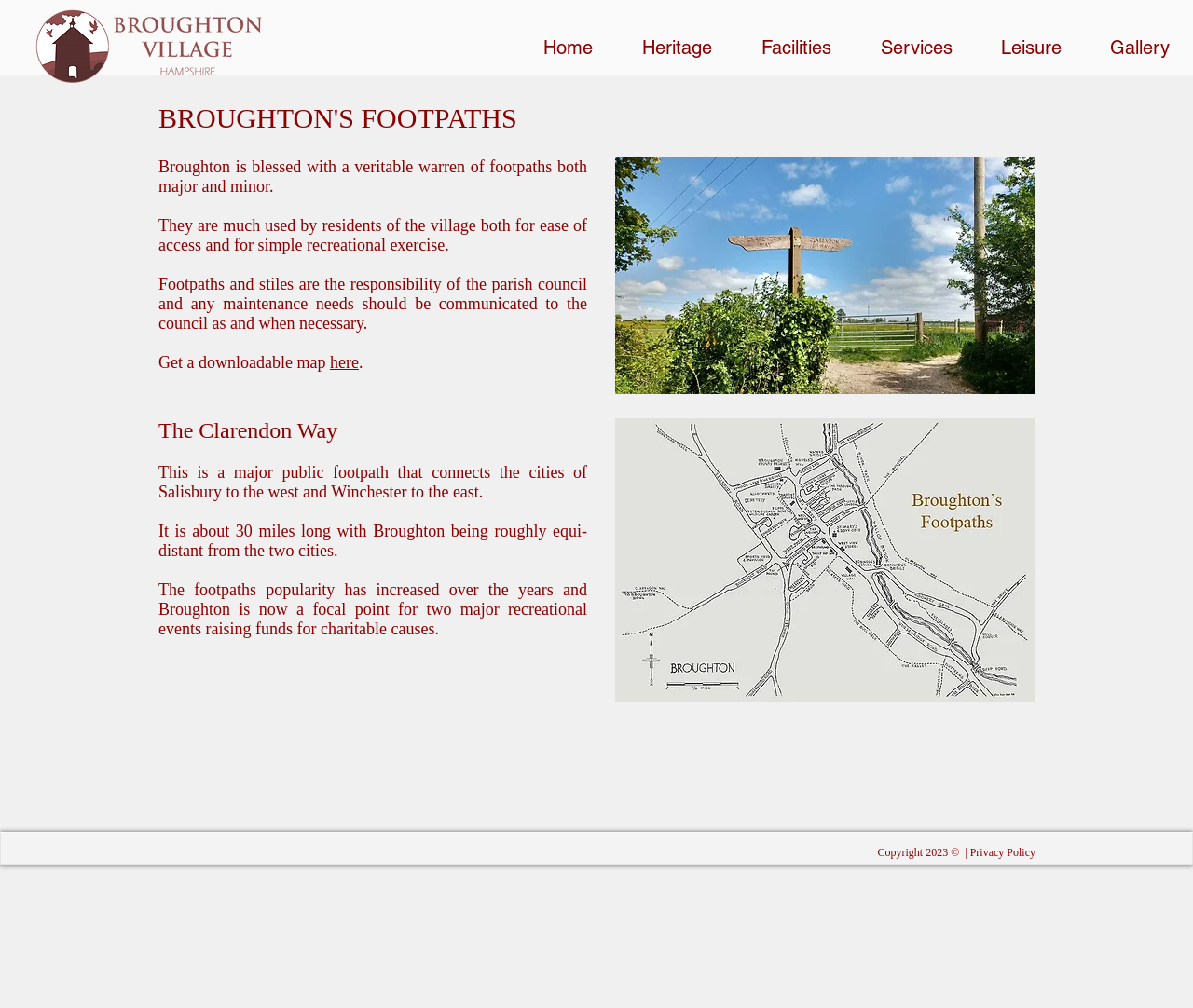What can be downloaded from the webpage?
We need a detailed and meticulous answer to the question.

The webpage provides an option to download a map, as indicated by the text 'Get a downloadable map' and the link 'here' which suggests that a map can be downloaded from the webpage.